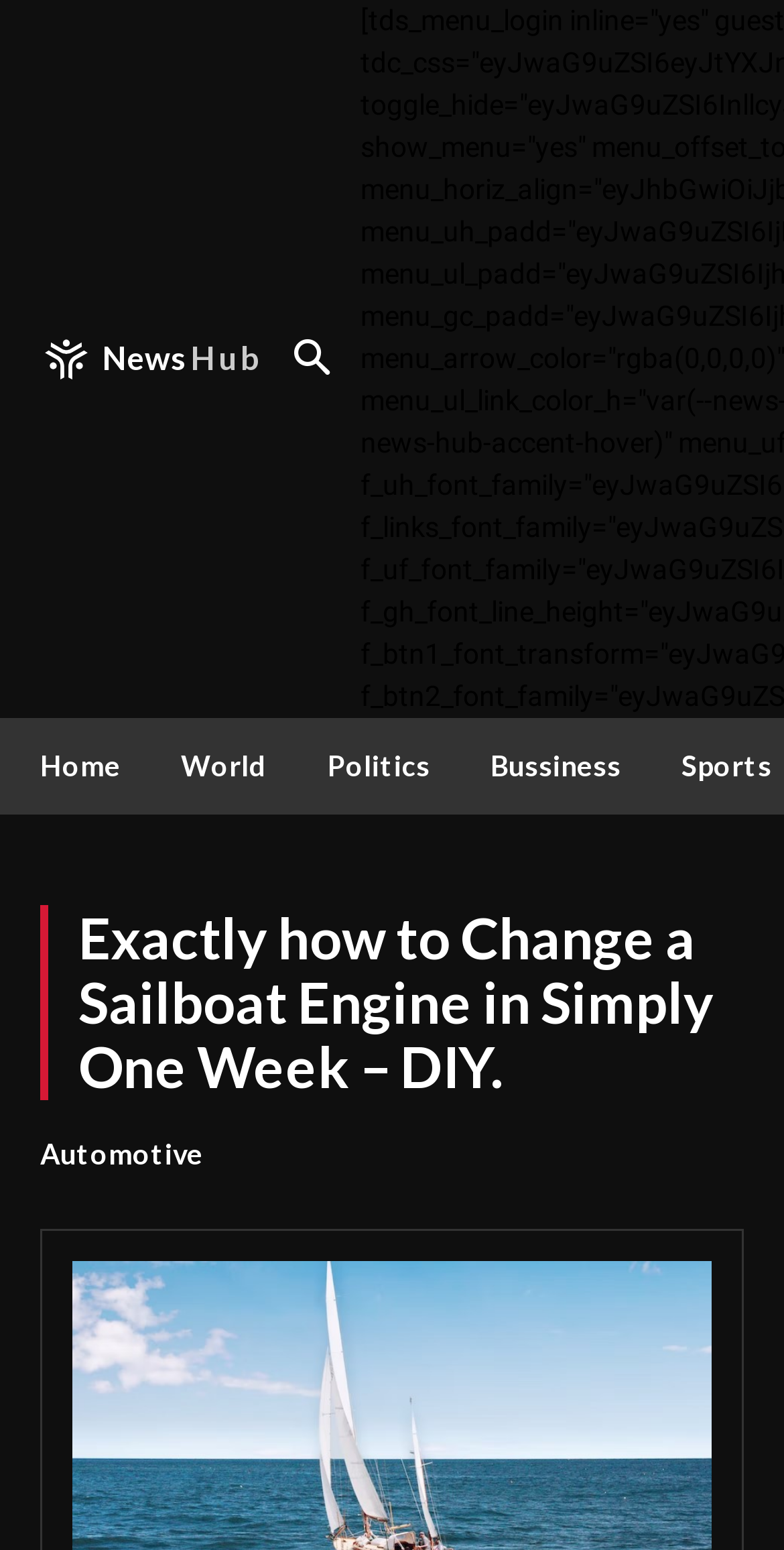Explain the contents of the webpage comprehensively.

The webpage is about a DIY guide on changing a sailboat engine in one week. At the top left, there is a link to "News Hub" accompanied by a small image. Below this, there are four horizontal links: "Home", "World", "Politics", and "Bussiness", which are evenly spaced and take up about half of the screen width.

The main content of the webpage is headed by a title "Exactly how to Change a Sailboat Engine in Simply One Week – DIY." which is centered and takes up about 85% of the screen width. Below the title, there is a link to "Automotive" located at the top left corner of the main content area.